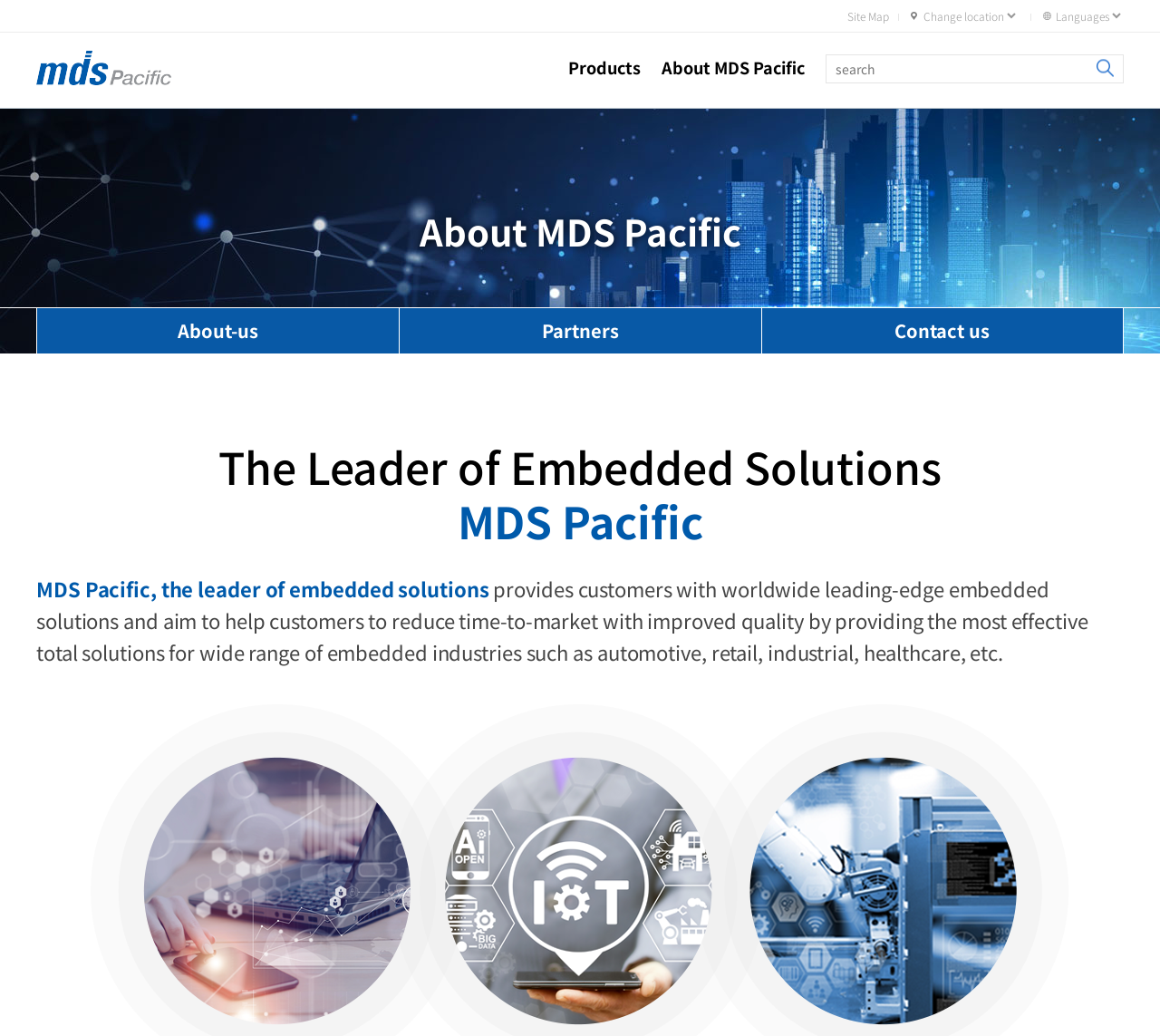Please locate the bounding box coordinates of the element's region that needs to be clicked to follow the instruction: "Visit the website of the movie Immediate Family". The bounding box coordinates should be provided as four float numbers between 0 and 1, i.e., [left, top, right, bottom].

None